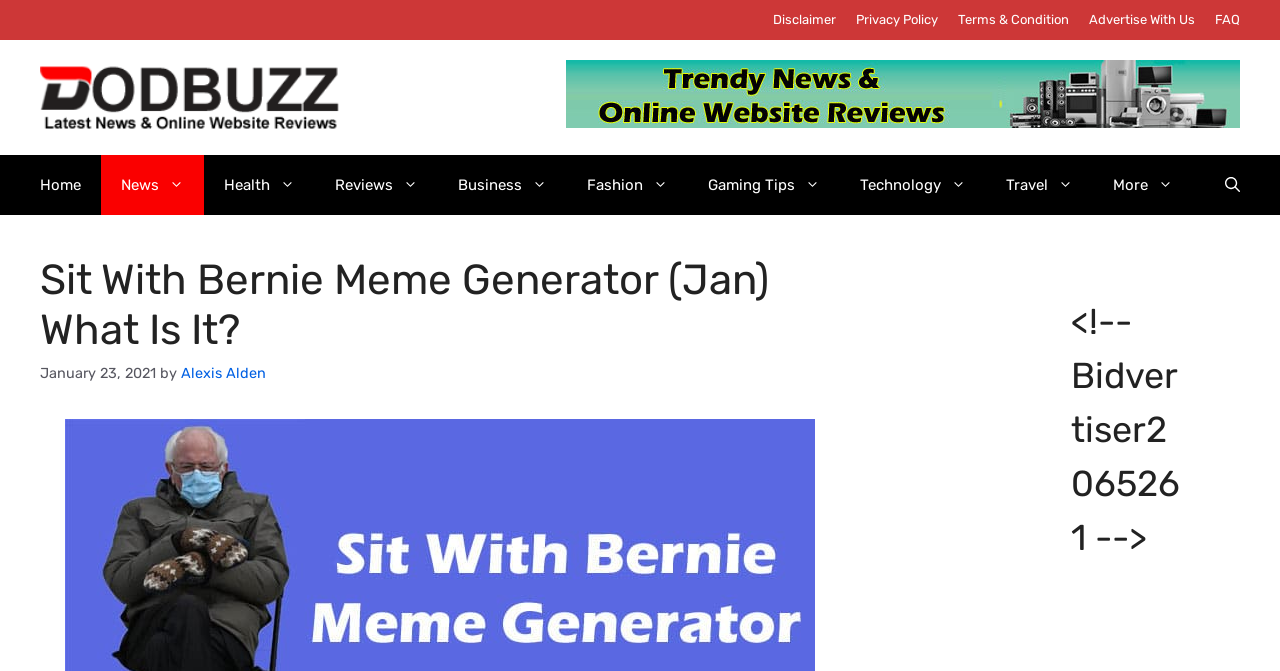What is the name of the website?
Answer the question with a single word or phrase derived from the image.

DODBUZZ